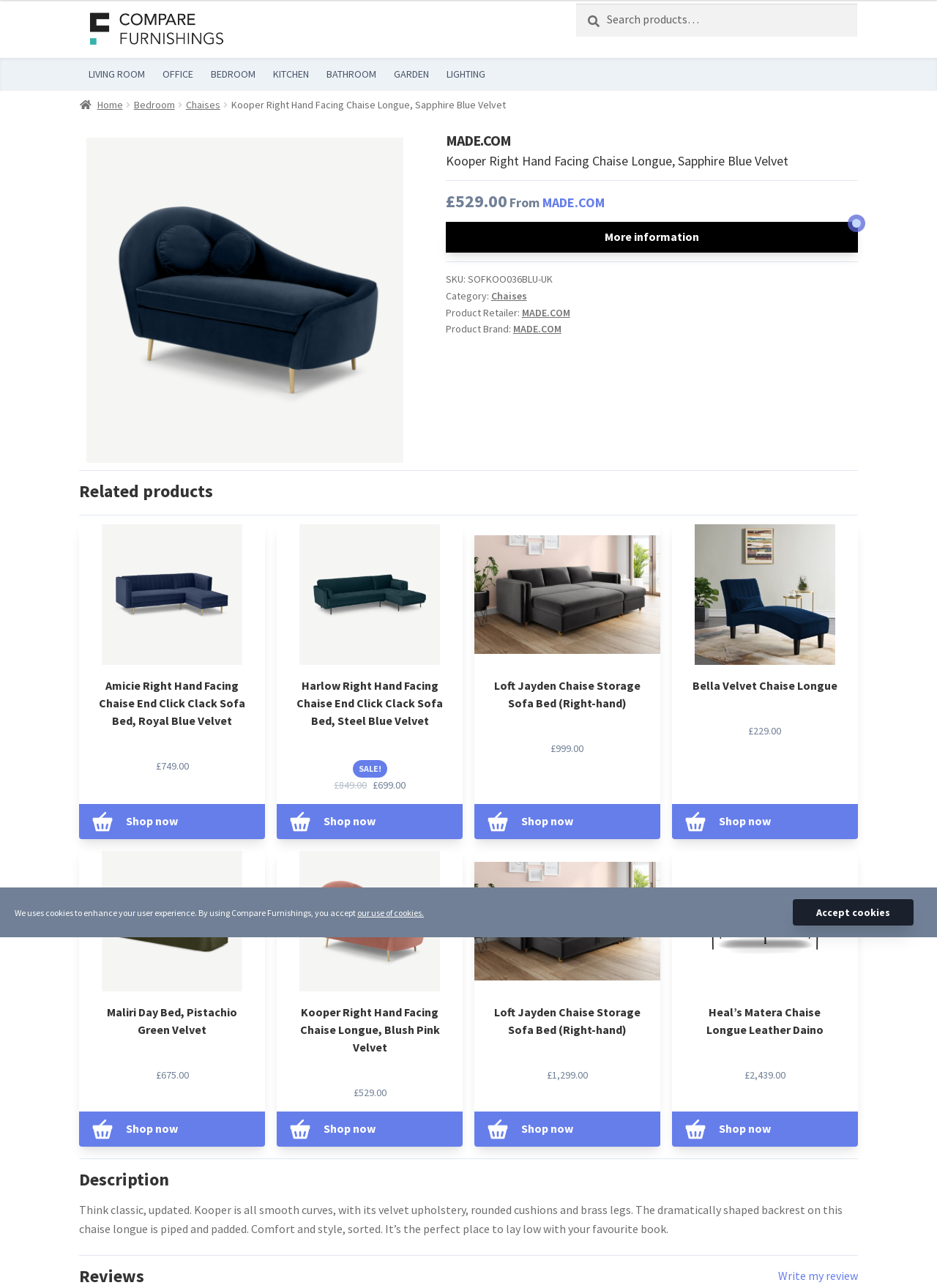Based on the image, provide a detailed and complete answer to the question: 
What is the color of the velvet upholstery of the Kooper Right Hand Facing Chaise Longue?

I found the color of the velvet upholstery of the Kooper Right Hand Facing Chaise Longue by looking at the product name, which includes the description 'Sapphire Blue Velvet'.